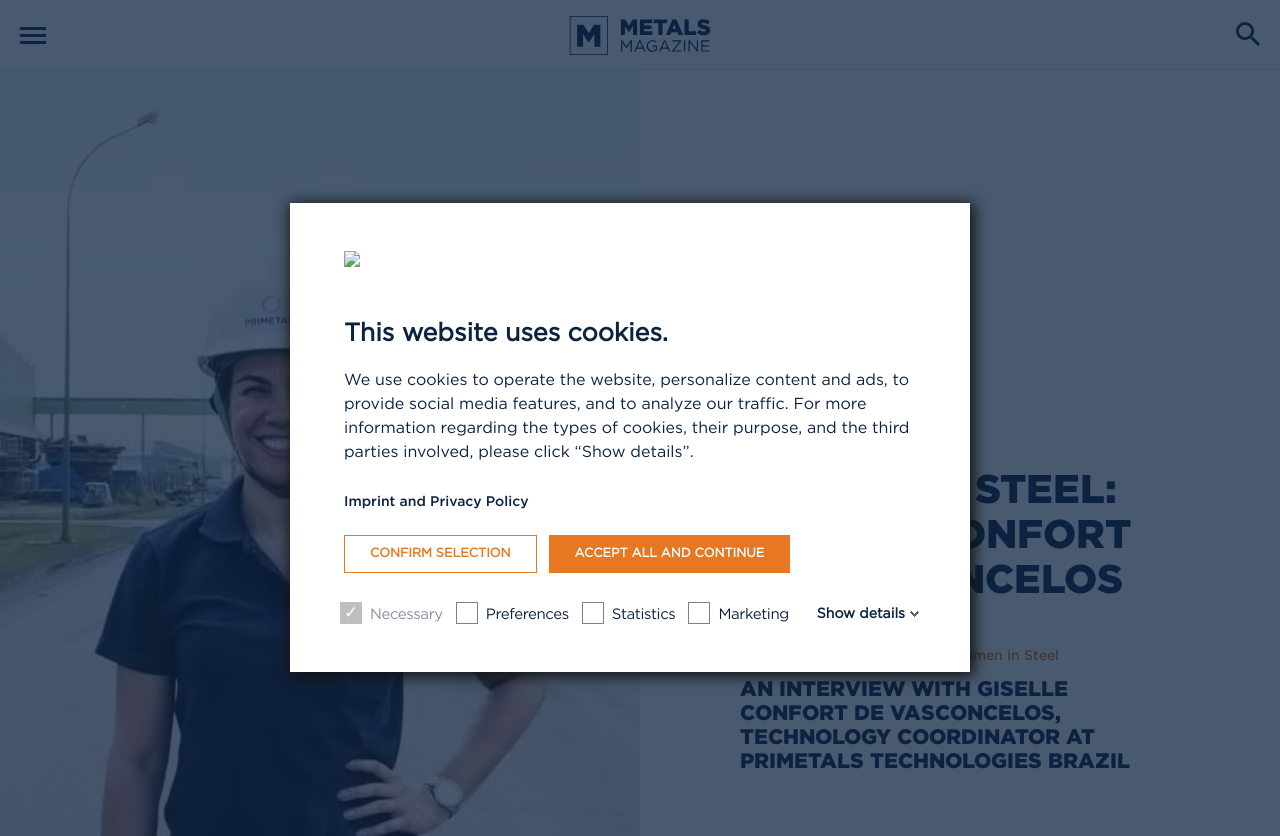Please predict the bounding box coordinates of the element's region where a click is necessary to complete the following instruction: "Click the women in steel link". The coordinates should be represented by four float numbers between 0 and 1, i.e., [left, top, right, bottom].

[0.741, 0.773, 0.827, 0.795]